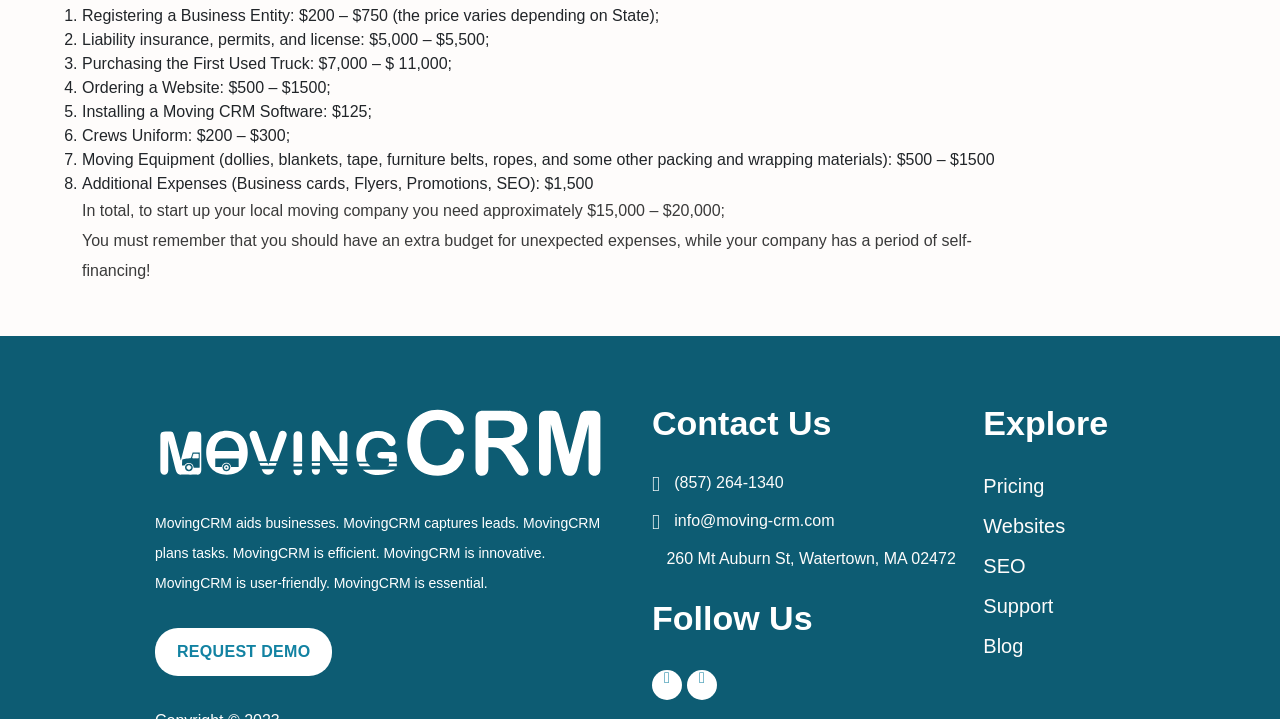Utilize the information from the image to answer the question in detail:
How many links are there in the 'Contact Us' section?

The answer can be found by counting the number of links in the 'Contact Us' section, which are 'Call the number (857) 264-1340', 'Send email to info@moving-crm.com', and 'View 260 Mt Auburn St, Watertown, MA 02472 on Google Maps'.